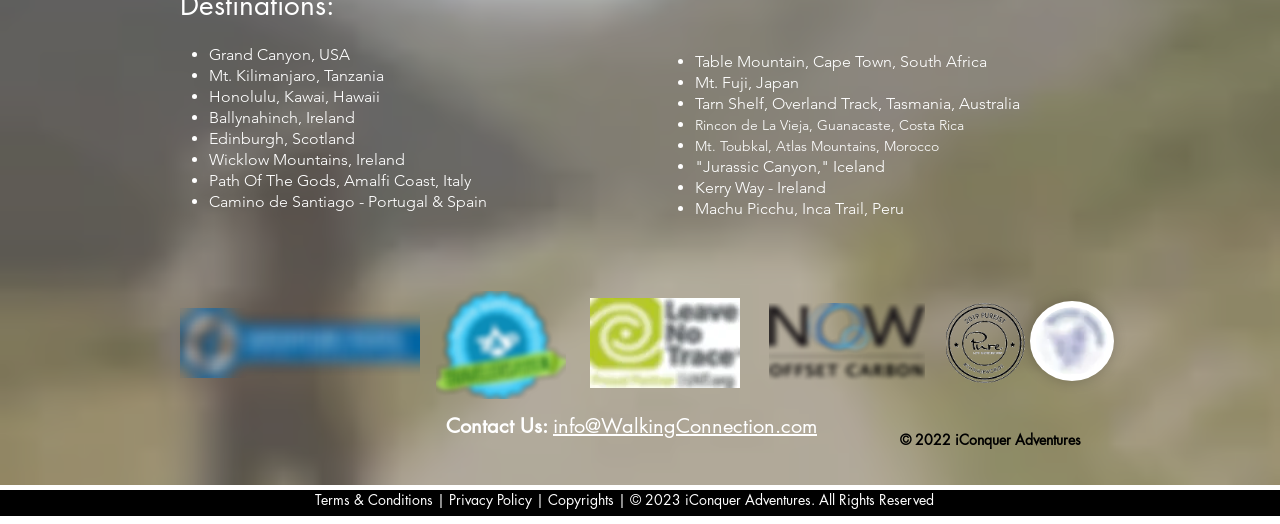Please reply to the following question using a single word or phrase: 
How many social media links are there?

4